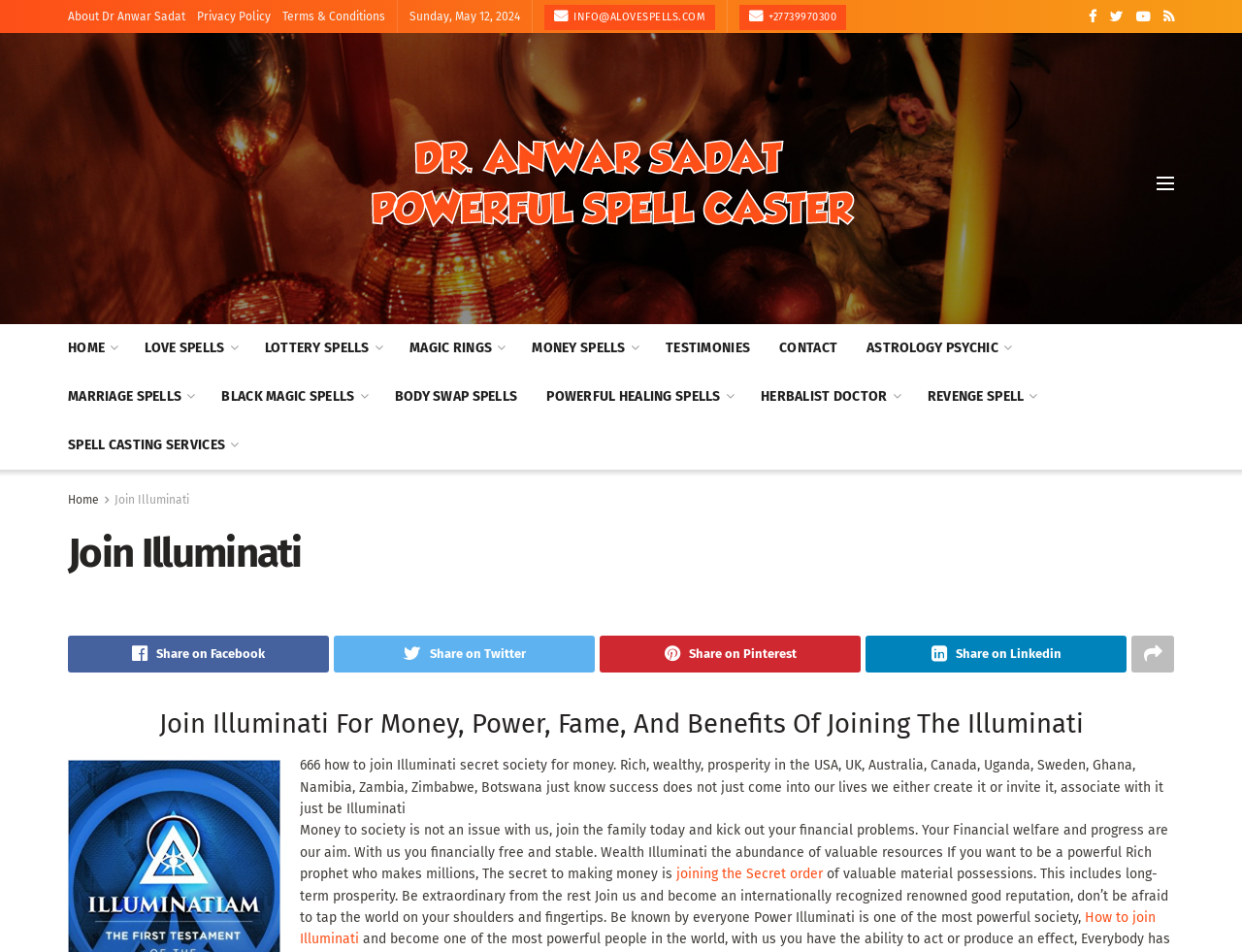Analyze the image and provide a detailed answer to the question: How many navigation links are available at the top of the page?

I counted the navigation links at the top of the page and found 7 options: HOME, LOVE SPELLS, LOTTERY SPELLS, MAGIC RINGS, MONEY SPELLS, TESTIMONIES, and CONTACT.